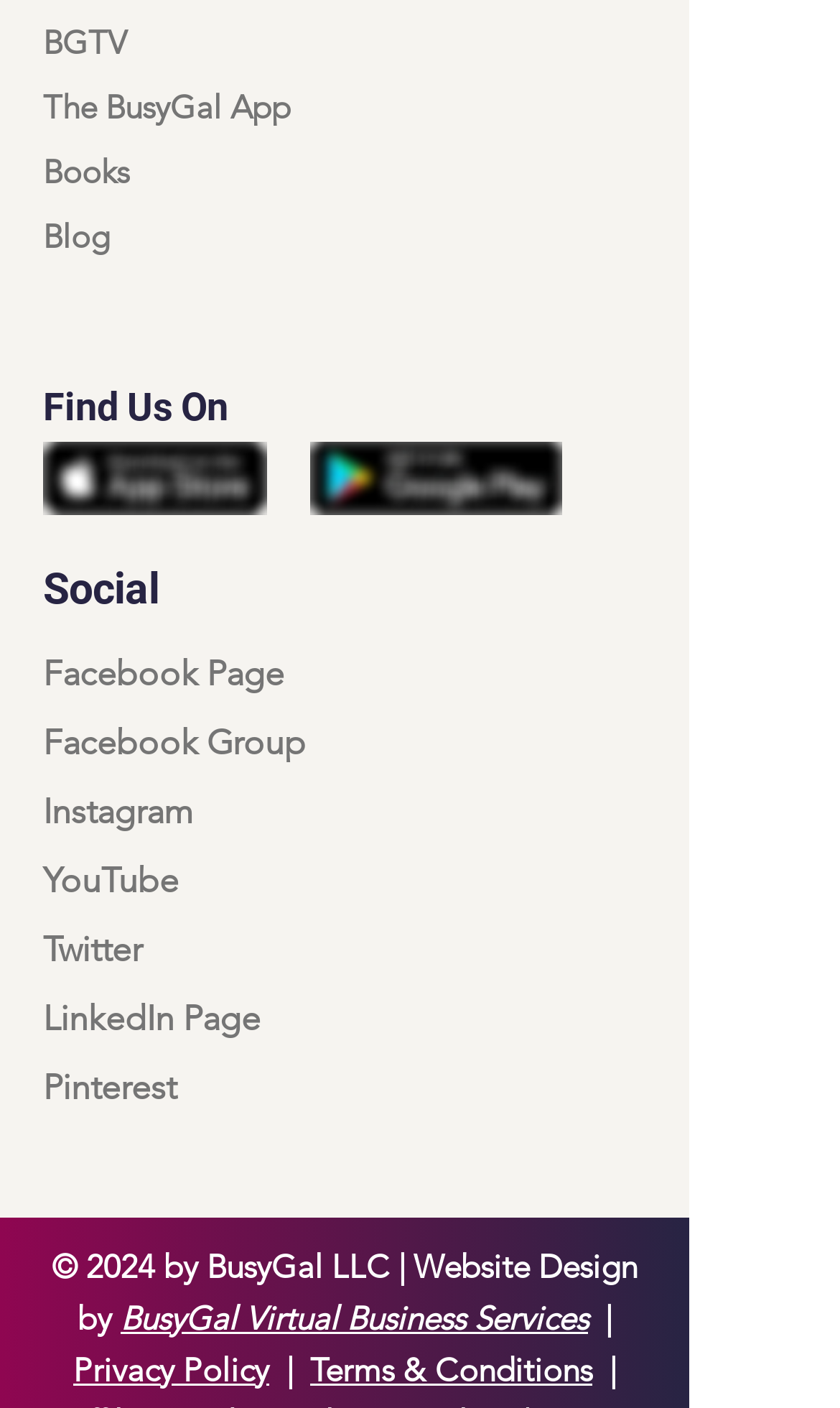Identify the bounding box coordinates of the part that should be clicked to carry out this instruction: "Download the app on the App Store".

[0.051, 0.313, 0.318, 0.365]